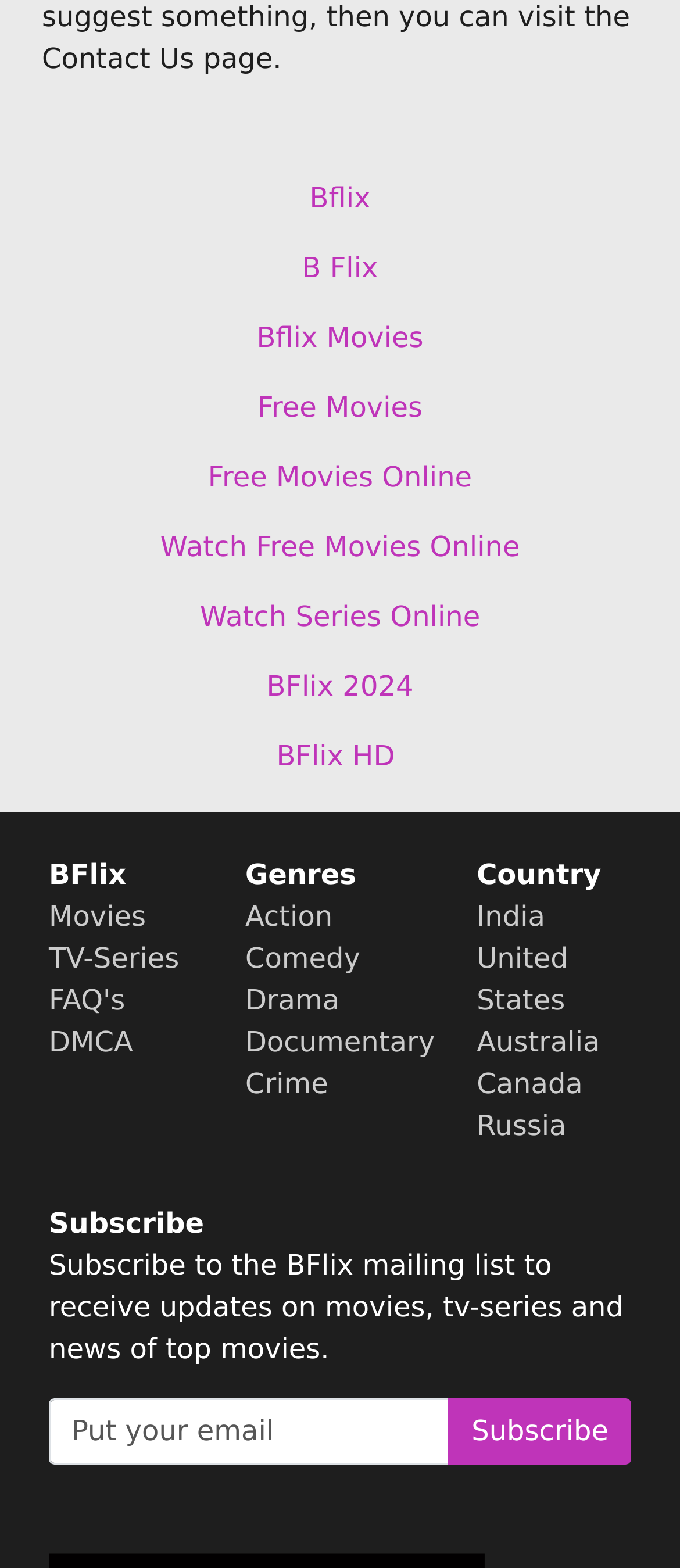What genres of movies are available on the website?
Could you please answer the question thoroughly and with as much detail as possible?

The genres of movies available on the website can be determined by looking at the links under the 'Genres' heading, which include 'Action', 'Comedy', 'Drama', and others, indicating that these are the genres of movies available on the website.